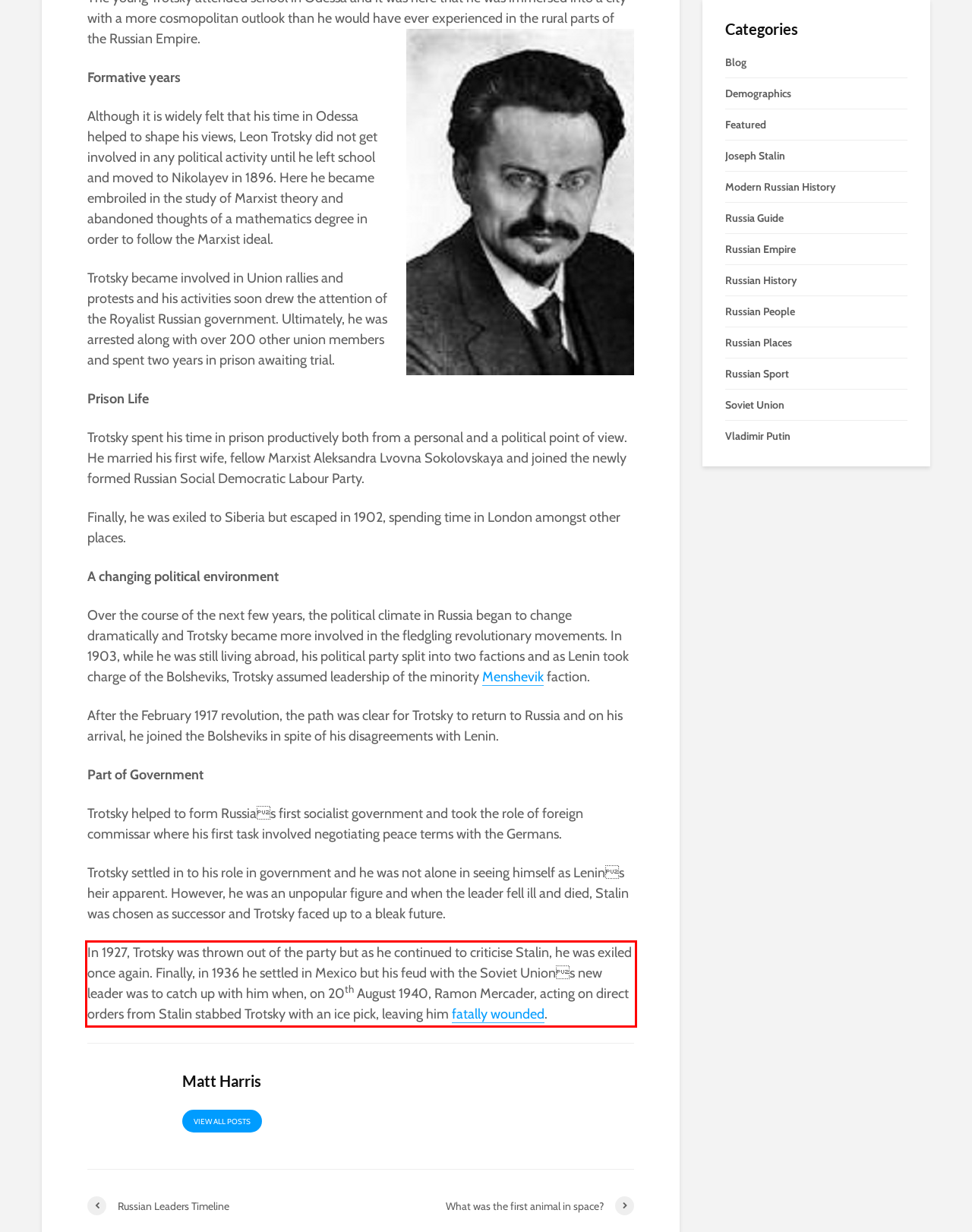Within the provided webpage screenshot, find the red rectangle bounding box and perform OCR to obtain the text content.

In 1927, Trotsky was thrown out of the party but as he continued to criticise Stalin, he was exiled once again. Finally, in 1936 he settled in Mexico but his feud with the Soviet Unions new leader was to catch up with him when, on 20th August 1940, Ramon Mercader, acting on direct orders from Stalin stabbed Trotsky with an ice pick, leaving him fatally wounded.